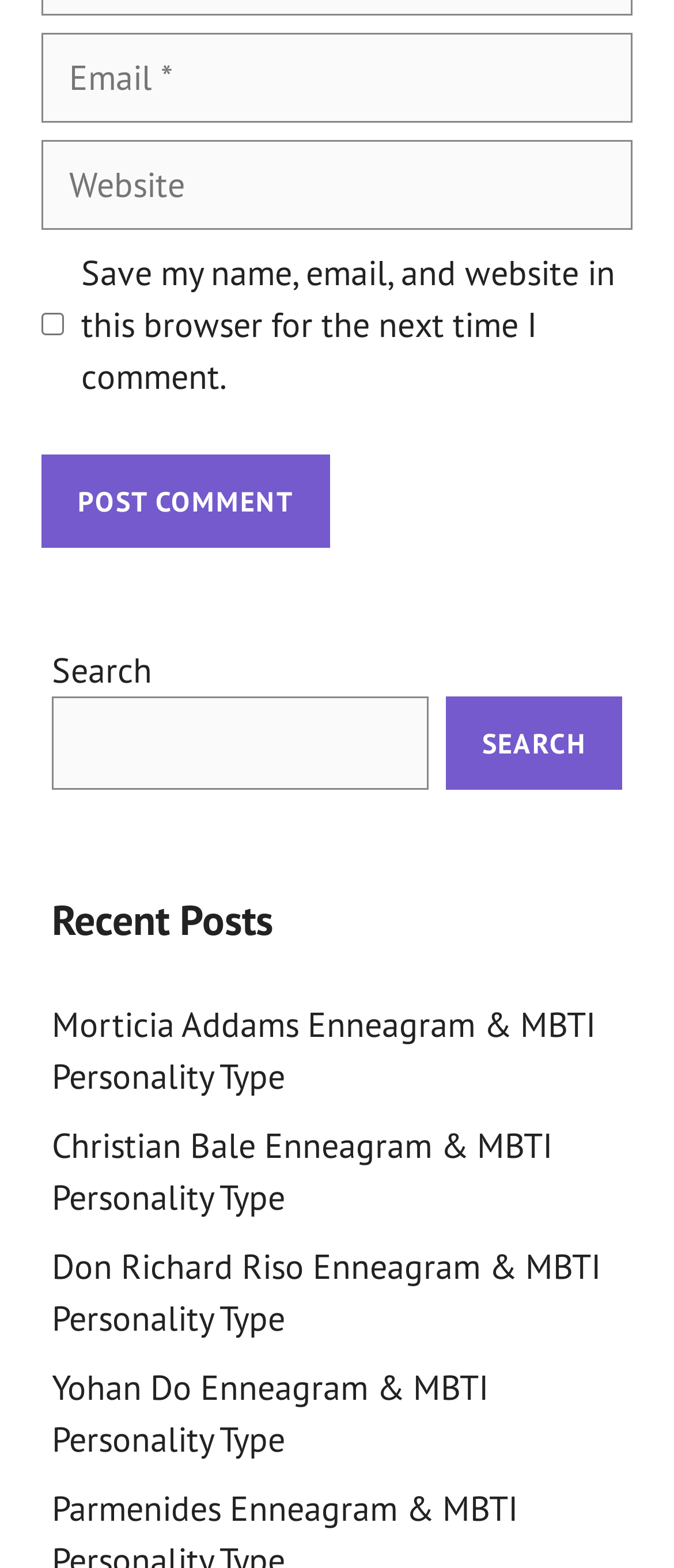How many textboxes are there?
Using the image, provide a concise answer in one word or a short phrase.

2